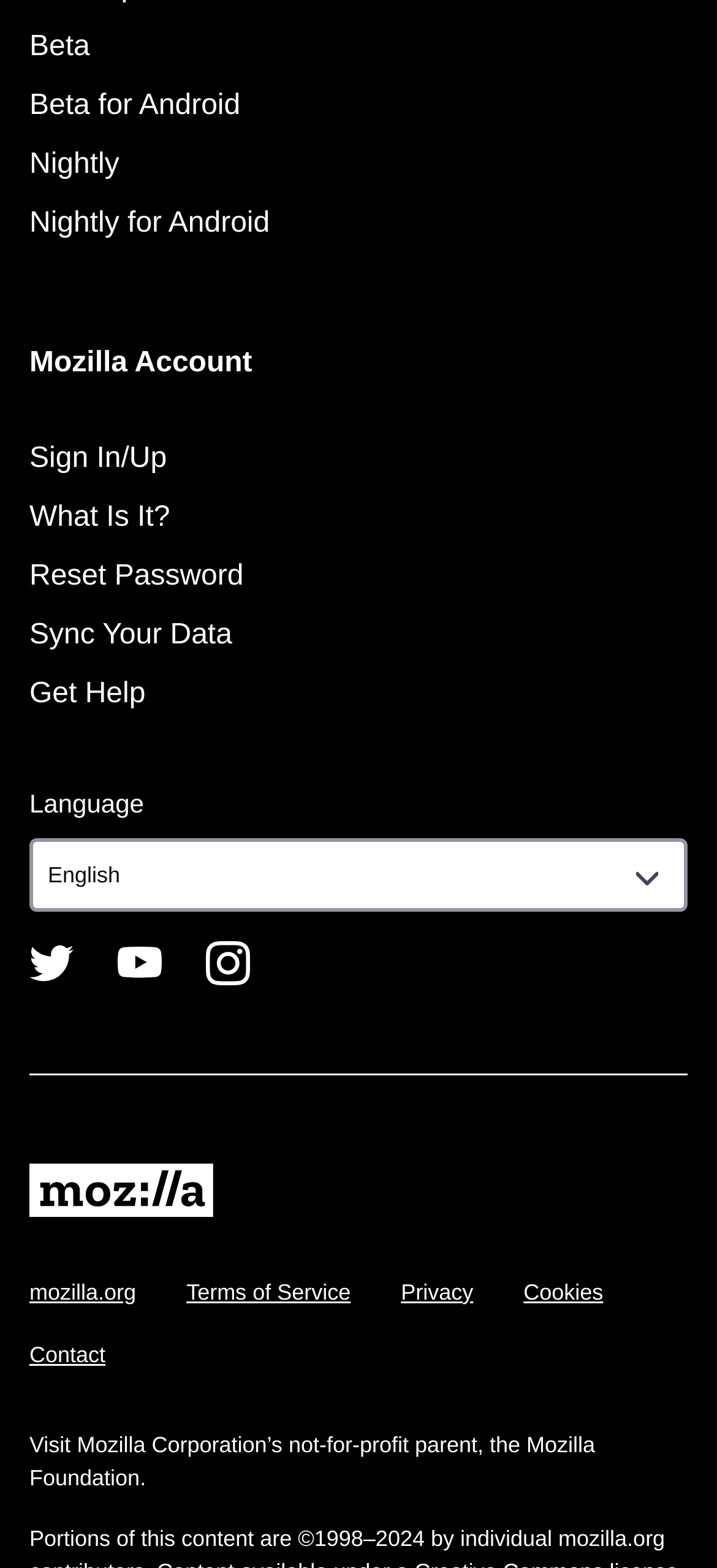Determine the bounding box coordinates for the element that should be clicked to follow this instruction: "Change language". The coordinates should be given as four float numbers between 0 and 1, in the format [left, top, right, bottom].

[0.041, 0.5, 0.201, 0.525]